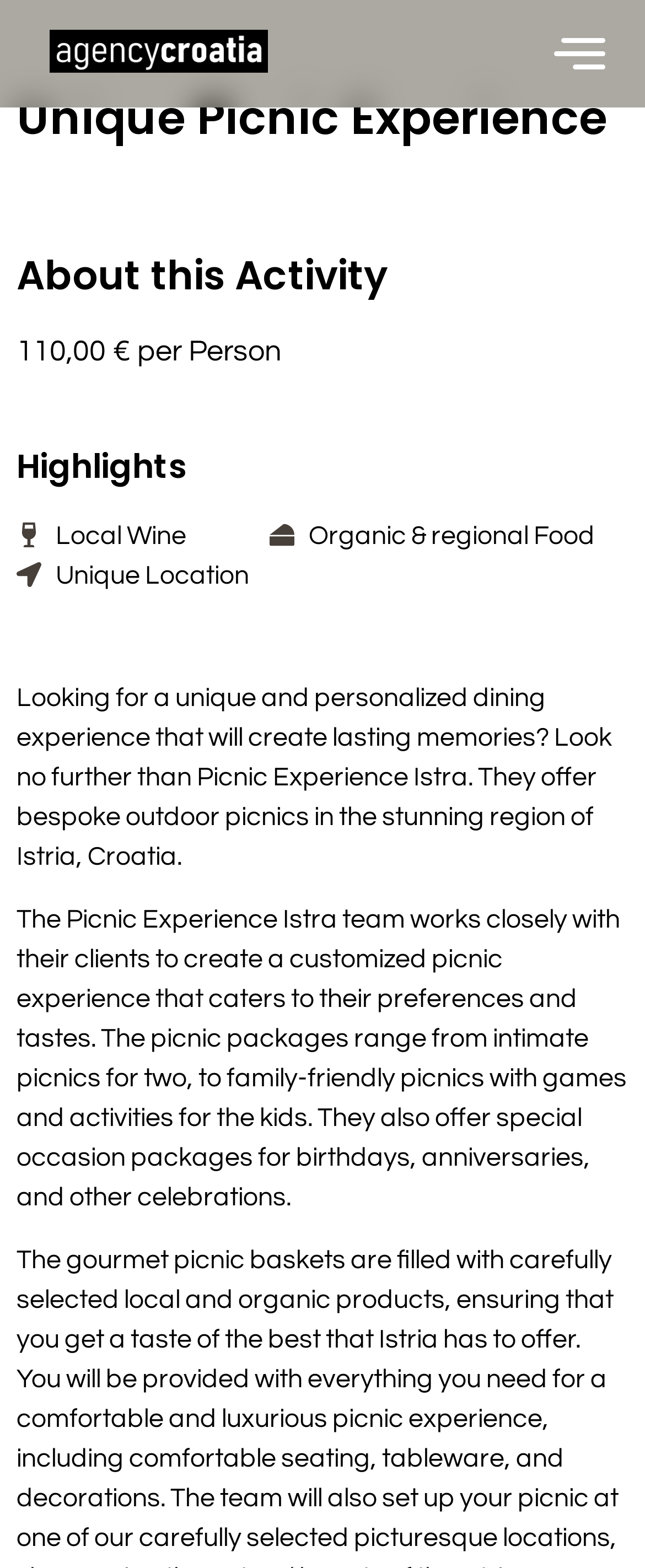Provide the text content of the webpage's main heading.

Unique Picnic Experience